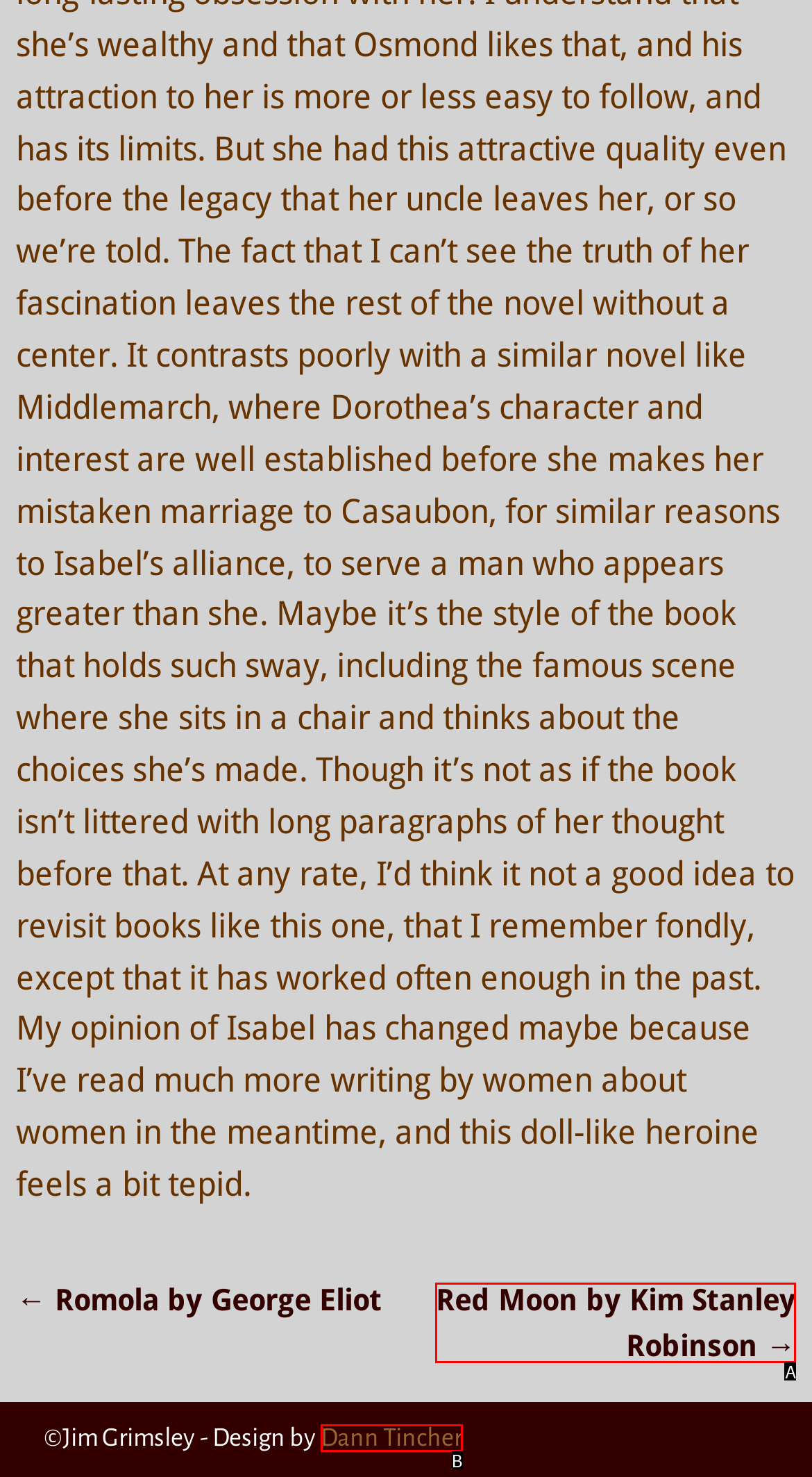From the options presented, which lettered element matches this description: Dann Tincher
Reply solely with the letter of the matching option.

B